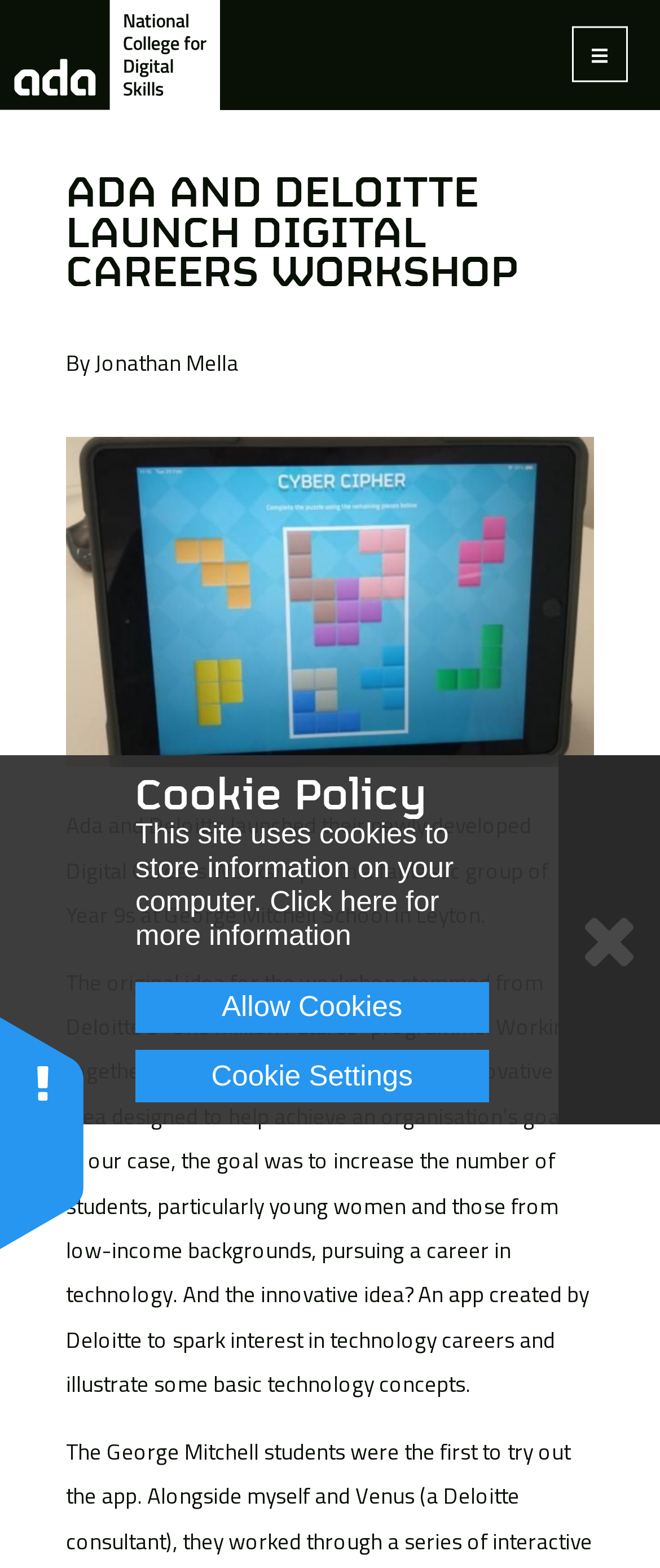What is the name of the person mentioned in the article?
Please respond to the question with a detailed and well-explained answer.

I found the answer by looking at the StaticText element with the text 'Jonathan Mella' which is located at [0.144, 0.221, 0.362, 0.242] and is a part of the main content of the webpage.